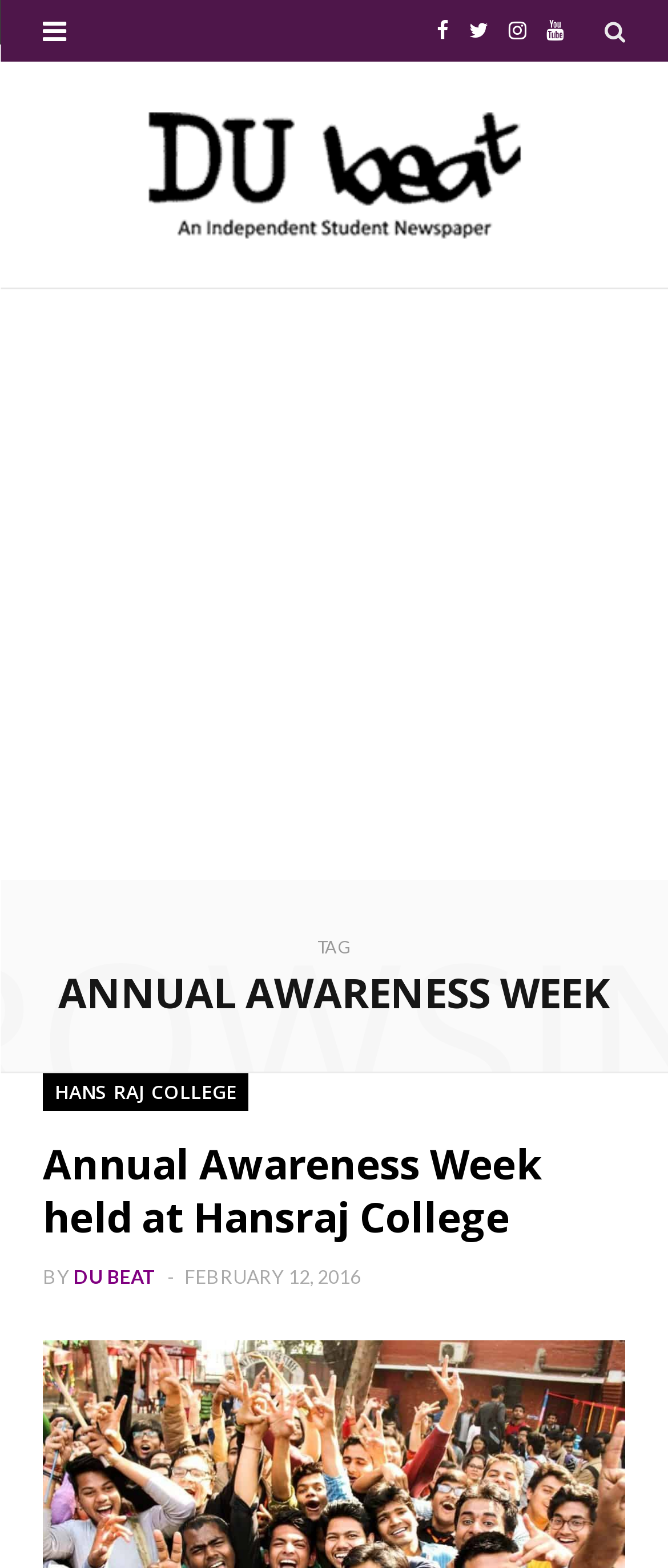Find the bounding box coordinates for the area you need to click to carry out the instruction: "Click the Facebook link". The coordinates should be four float numbers between 0 and 1, indicated as [left, top, right, bottom].

[0.638, 0.0, 0.687, 0.039]